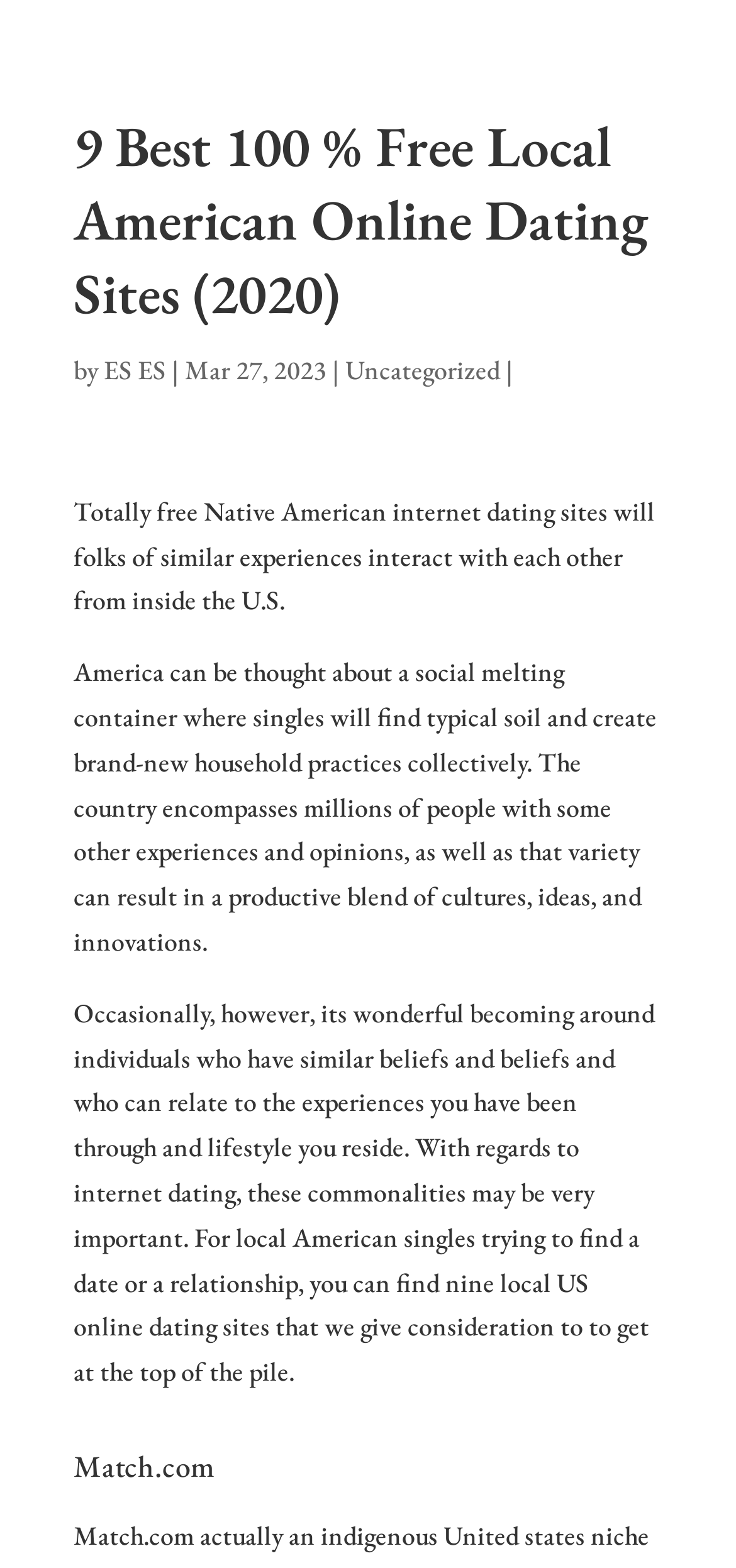Carefully examine the image and provide an in-depth answer to the question: What is the date of the latest article?

The date of the latest article is mentioned as 'Mar 27, 2023' in the StaticText element with bounding box coordinates [0.251, 0.225, 0.444, 0.247].